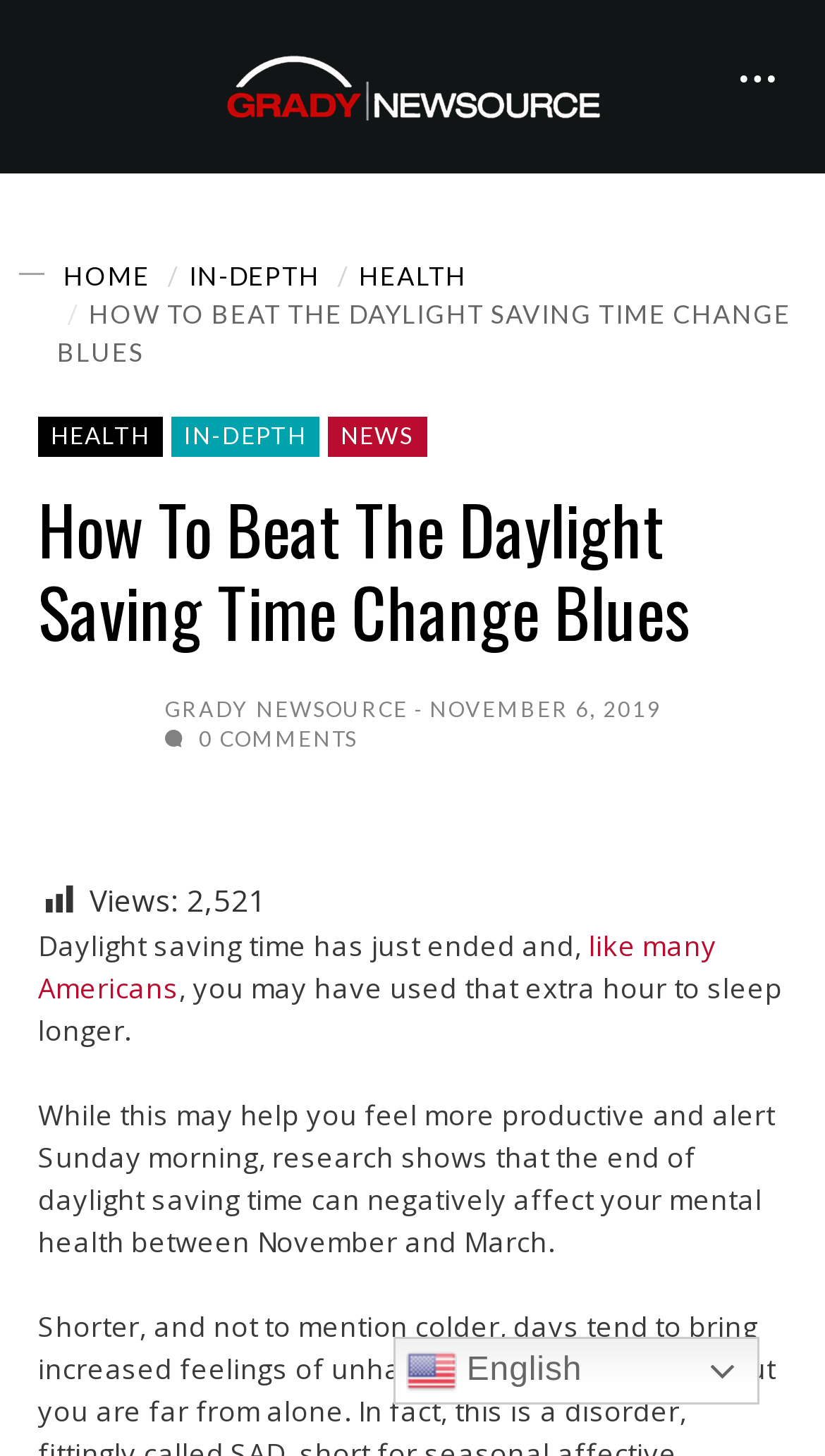Pinpoint the bounding box coordinates of the element you need to click to execute the following instruction: "View the comments". The bounding box should be represented by four float numbers between 0 and 1, in the format [left, top, right, bottom].

[0.2, 0.498, 0.433, 0.516]